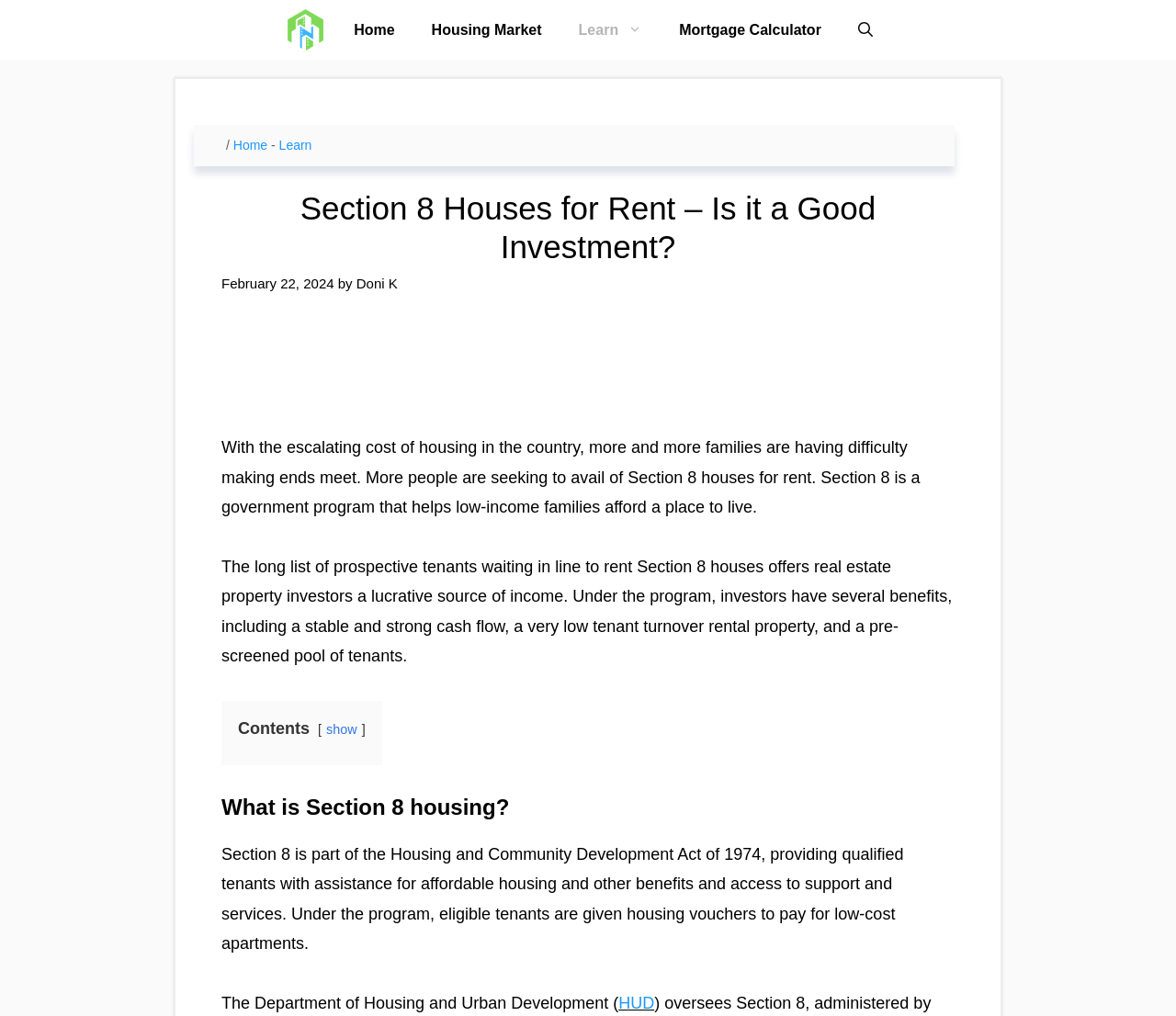Identify the bounding box coordinates of the section that should be clicked to achieve the task described: "Learn more about 'HUD'".

[0.526, 0.978, 0.556, 0.996]